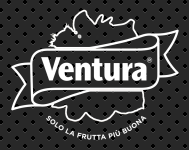What is the language of the tagline?
Make sure to answer the question with a detailed and comprehensive explanation.

The tagline 'solo la frutta più buona' is in Italian, which translates to 'only the best fruit', indicating that the language used is Italian.